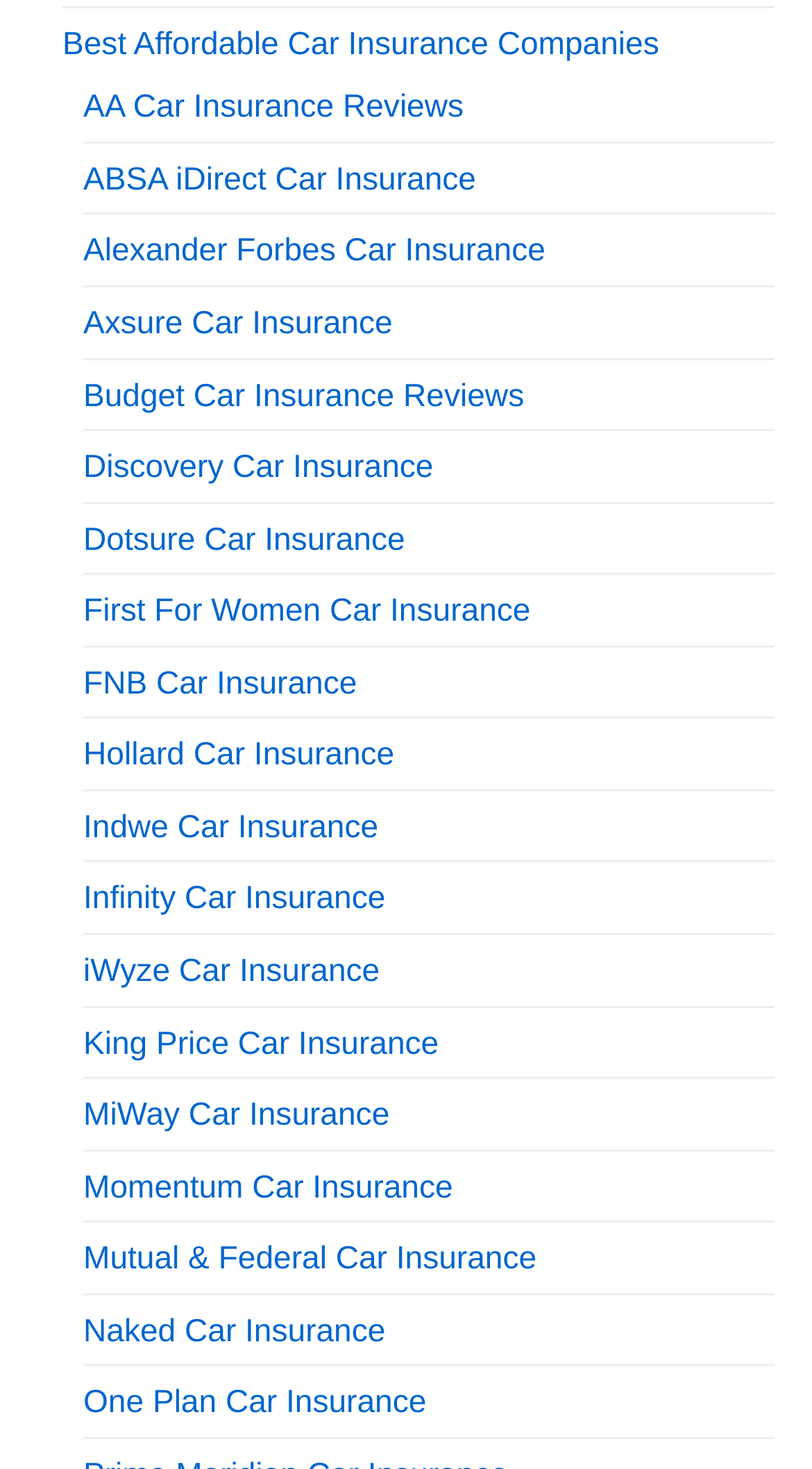Determine the bounding box coordinates for the HTML element described here: "ABSA iDirect Car Insurance".

[0.103, 0.11, 0.586, 0.134]